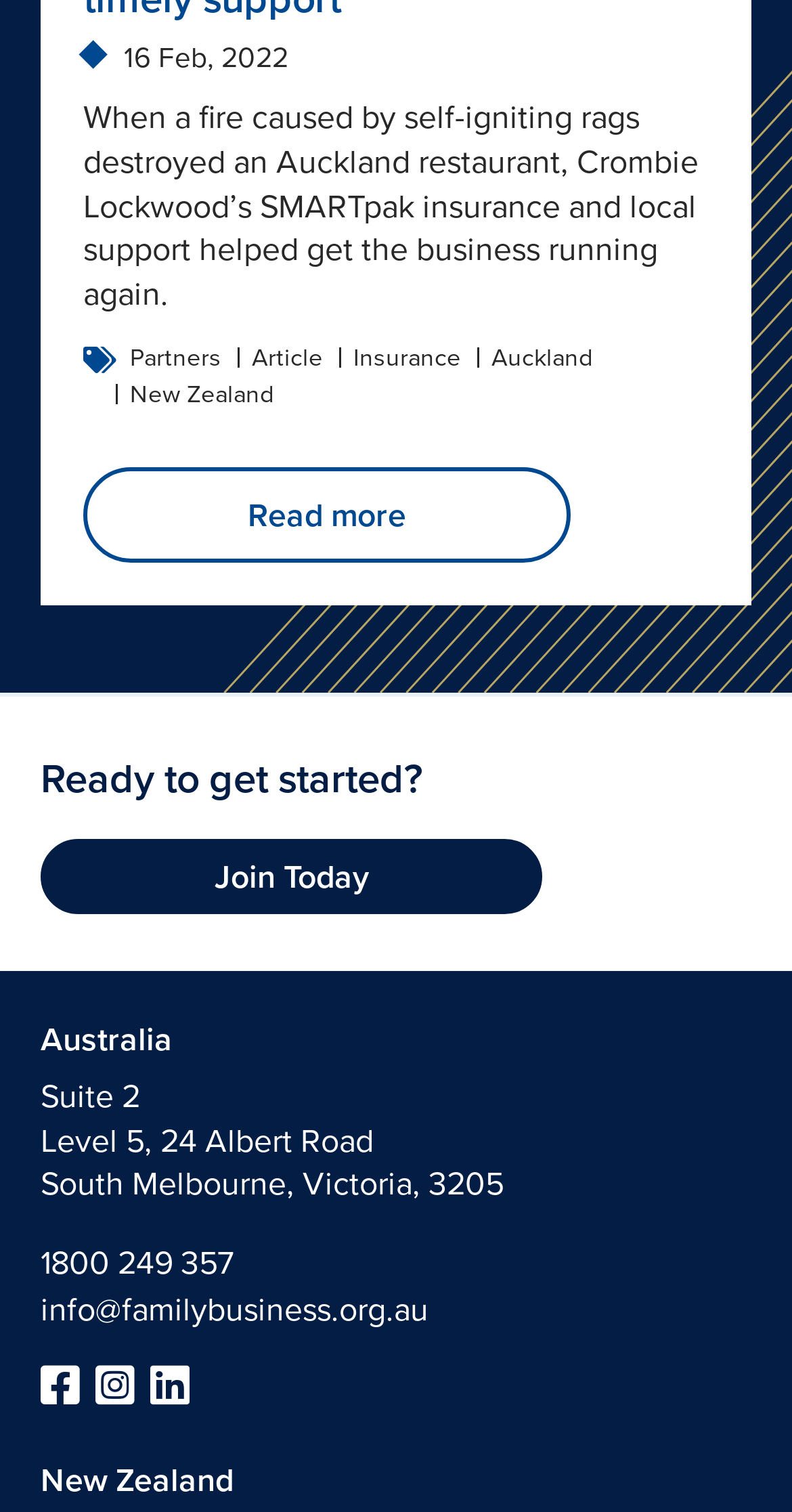Please identify the bounding box coordinates for the region that you need to click to follow this instruction: "Get more information about Partners".

[0.164, 0.224, 0.279, 0.248]